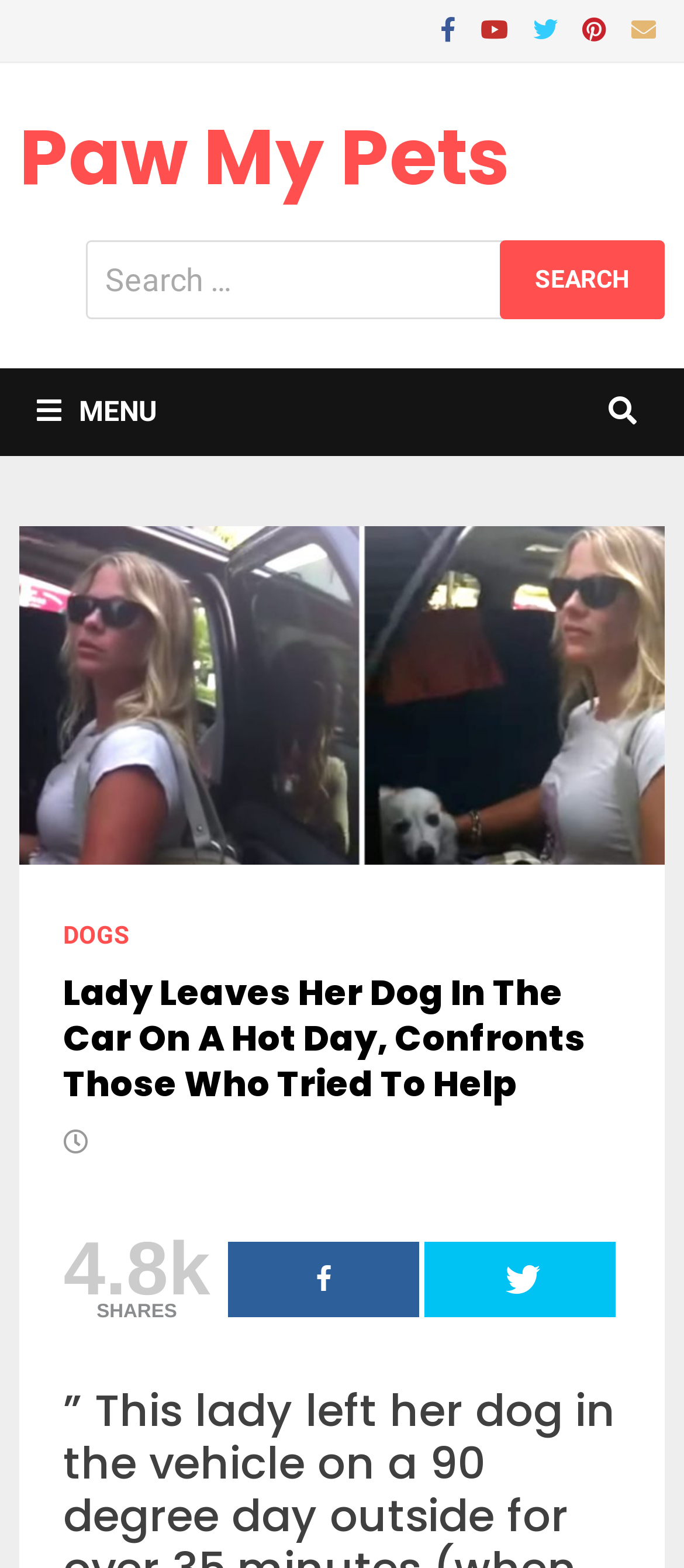Locate the bounding box coordinates of the area that needs to be clicked to fulfill the following instruction: "Click the search button". The coordinates should be in the format of four float numbers between 0 and 1, namely [left, top, right, bottom].

[0.73, 0.153, 0.971, 0.203]